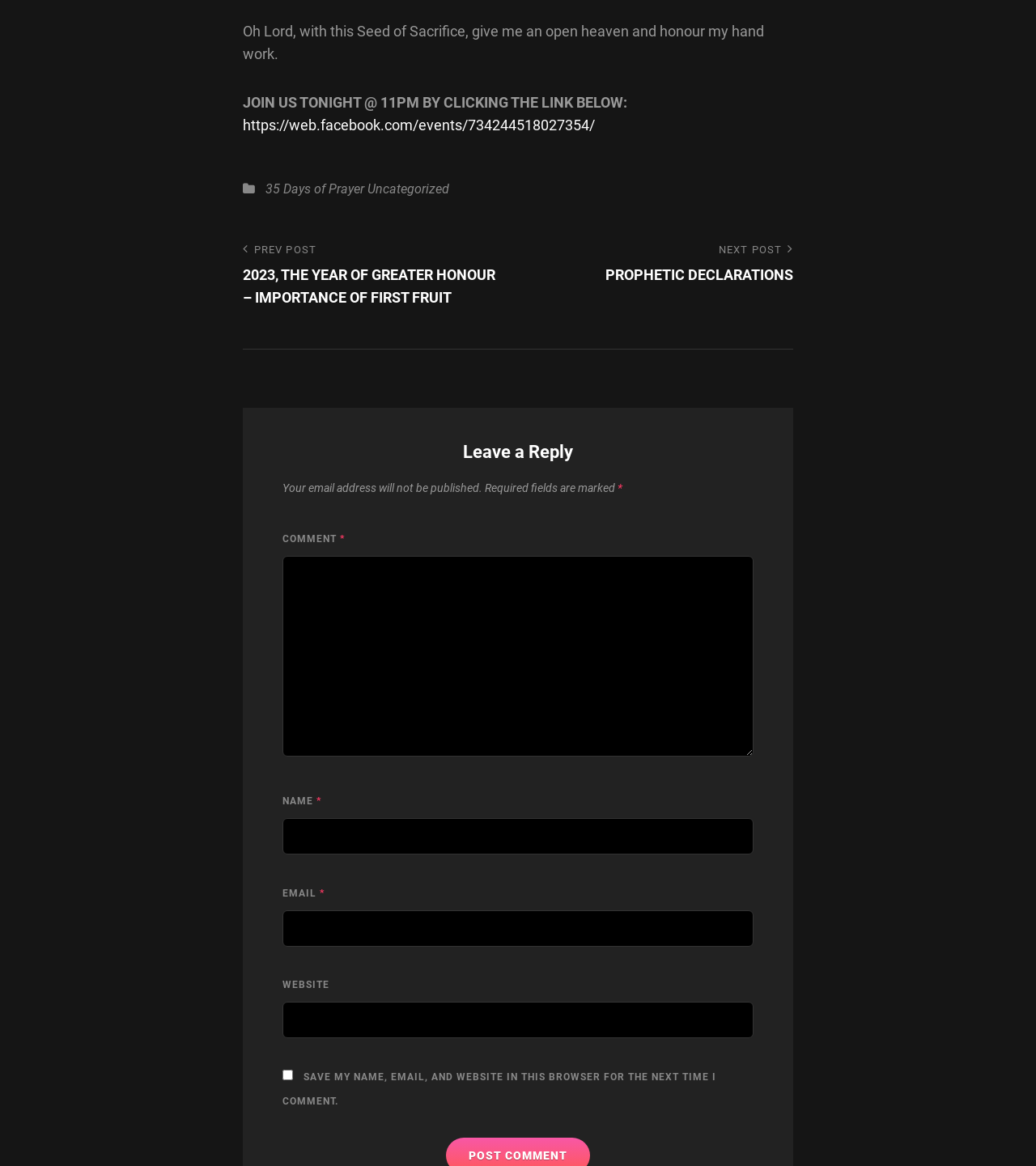Respond to the question below with a single word or phrase:
What is the title of the previous post?

2023, THE YEAR OF GREATER HONOUR